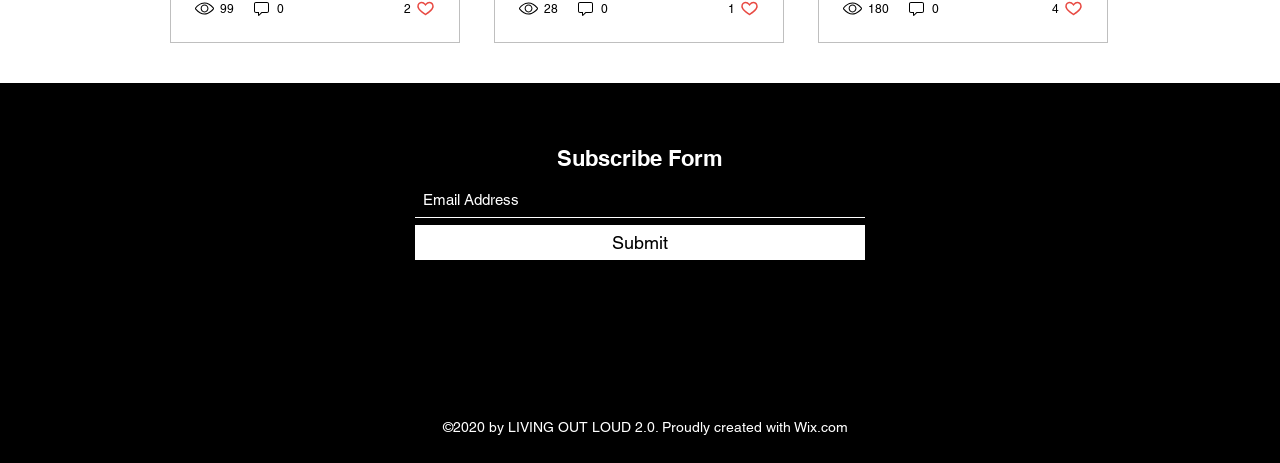What is the copyright year of the website?
Answer the question with just one word or phrase using the image.

2020